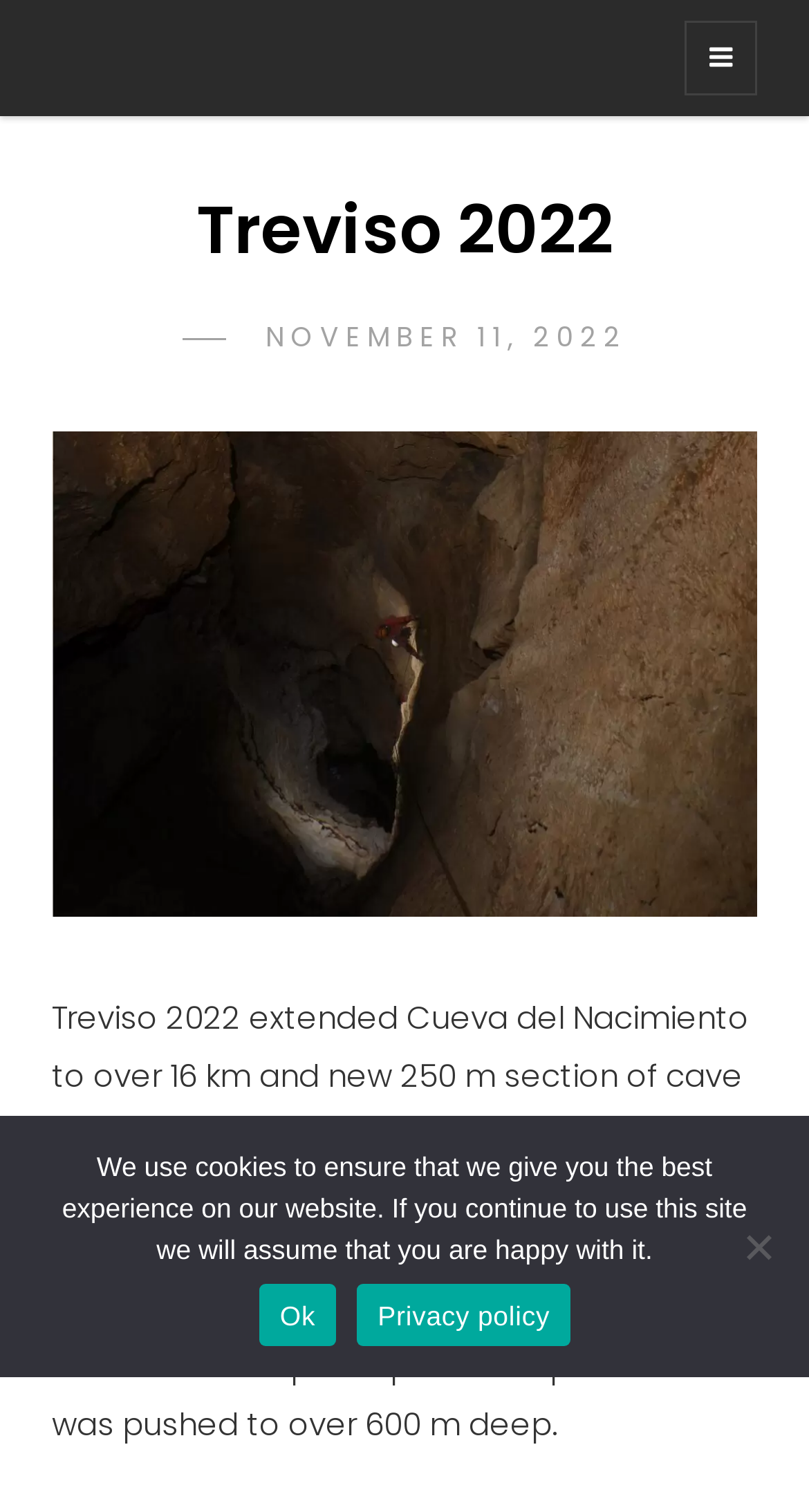What is the length of the Cueva del Nacimiento?
Refer to the image and give a detailed answer to the question.

The length of the Cueva del Nacimiento can be found in the main text of the webpage, where it says 'Treviso 2022 extended Cueva del Nacimiento to over 16 km...'. This indicates that the Cueva del Nacimiento has a length of more than 16 kilometers.